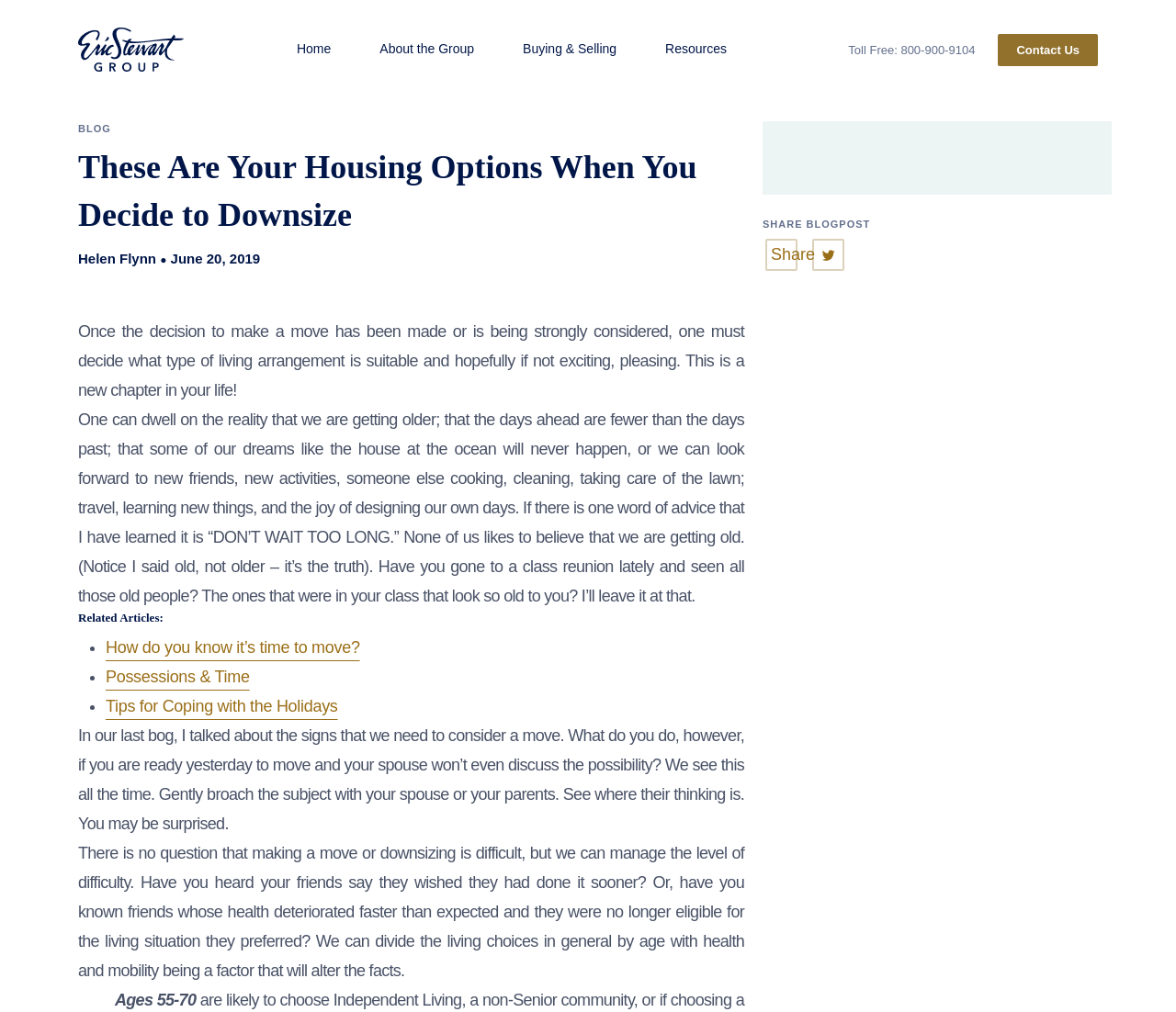What is the contact information provided?
Please give a detailed and thorough answer to the question, covering all relevant points.

In the top-right corner of the webpage, there is a link that provides a toll-free phone number, 800-900-9104, as a means of contacting the Eric Stewart Group.